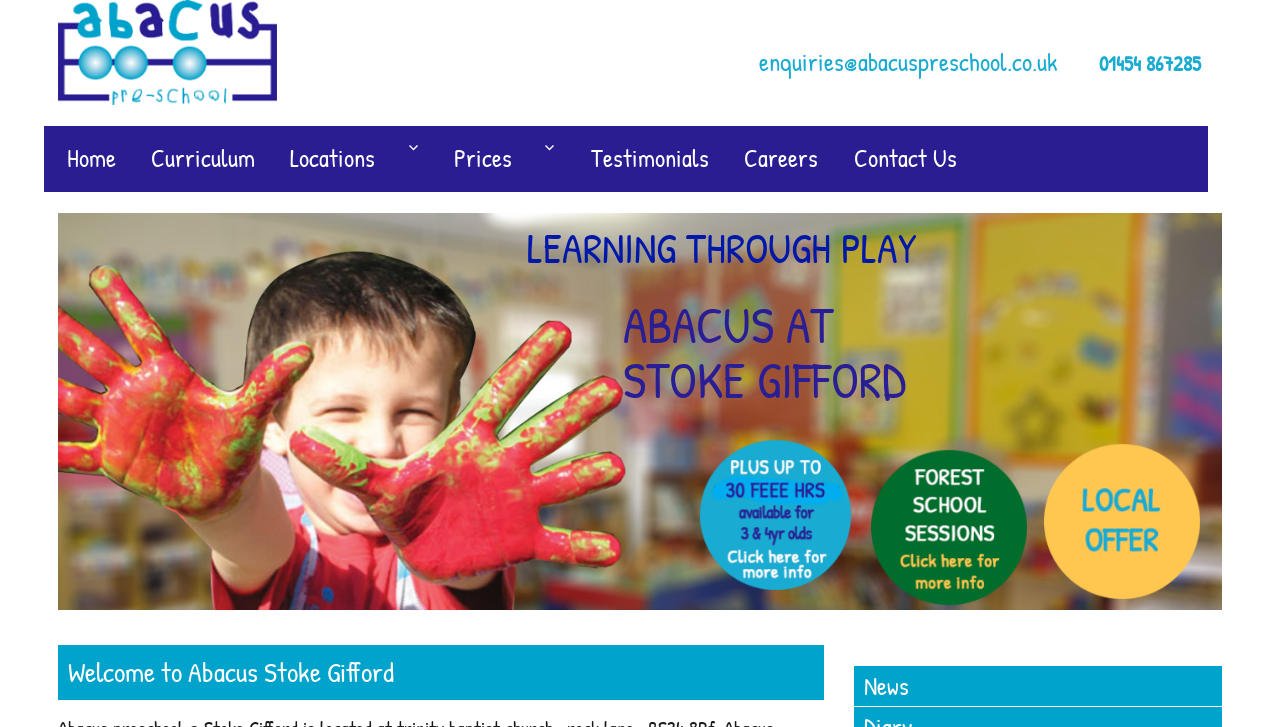Specify the bounding box coordinates for the region that must be clicked to perform the given instruction: "Send an email to enquiries@abacuspreschool.co.uk".

[0.593, 0.062, 0.826, 0.108]